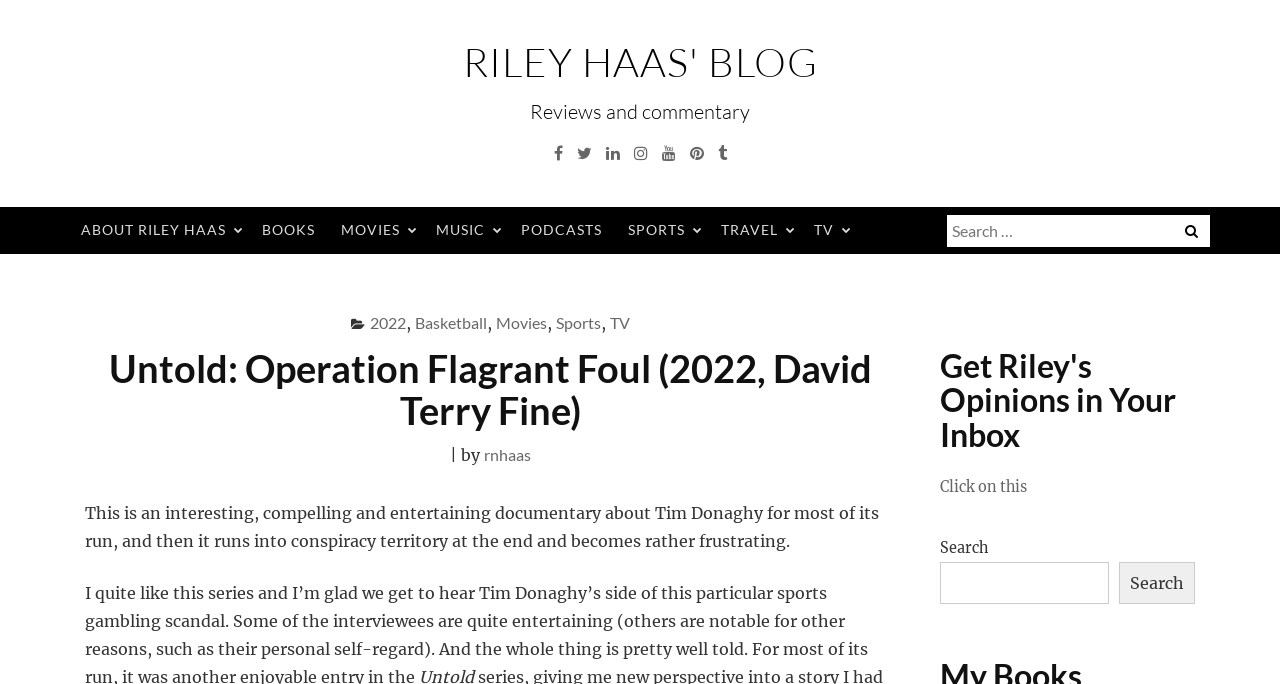Kindly determine the bounding box coordinates for the area that needs to be clicked to execute this instruction: "Get Riley's Opinions in Your Inbox".

[0.734, 0.51, 0.934, 0.662]